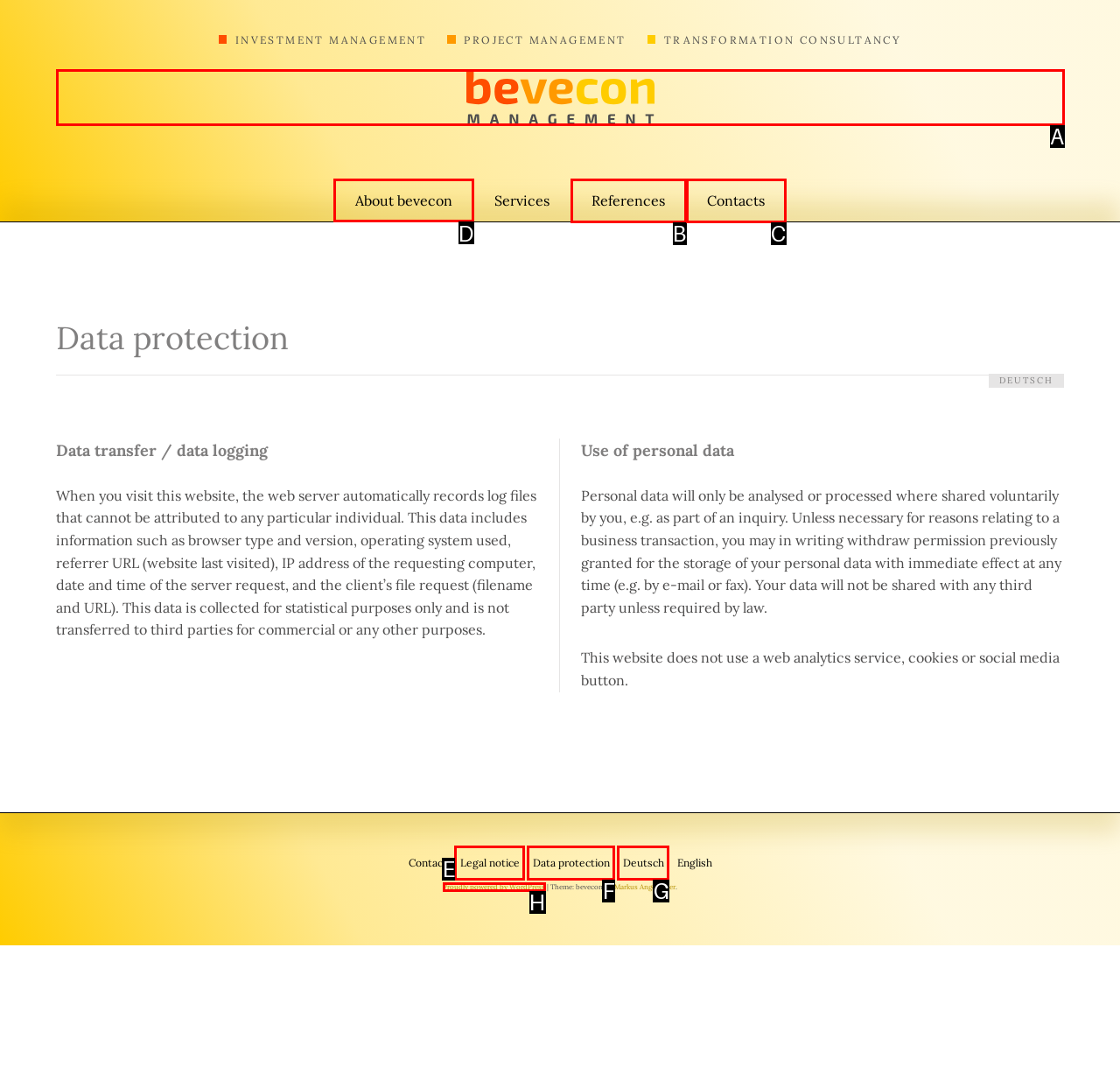For the task: Check the Sitemap, identify the HTML element to click.
Provide the letter corresponding to the right choice from the given options.

None